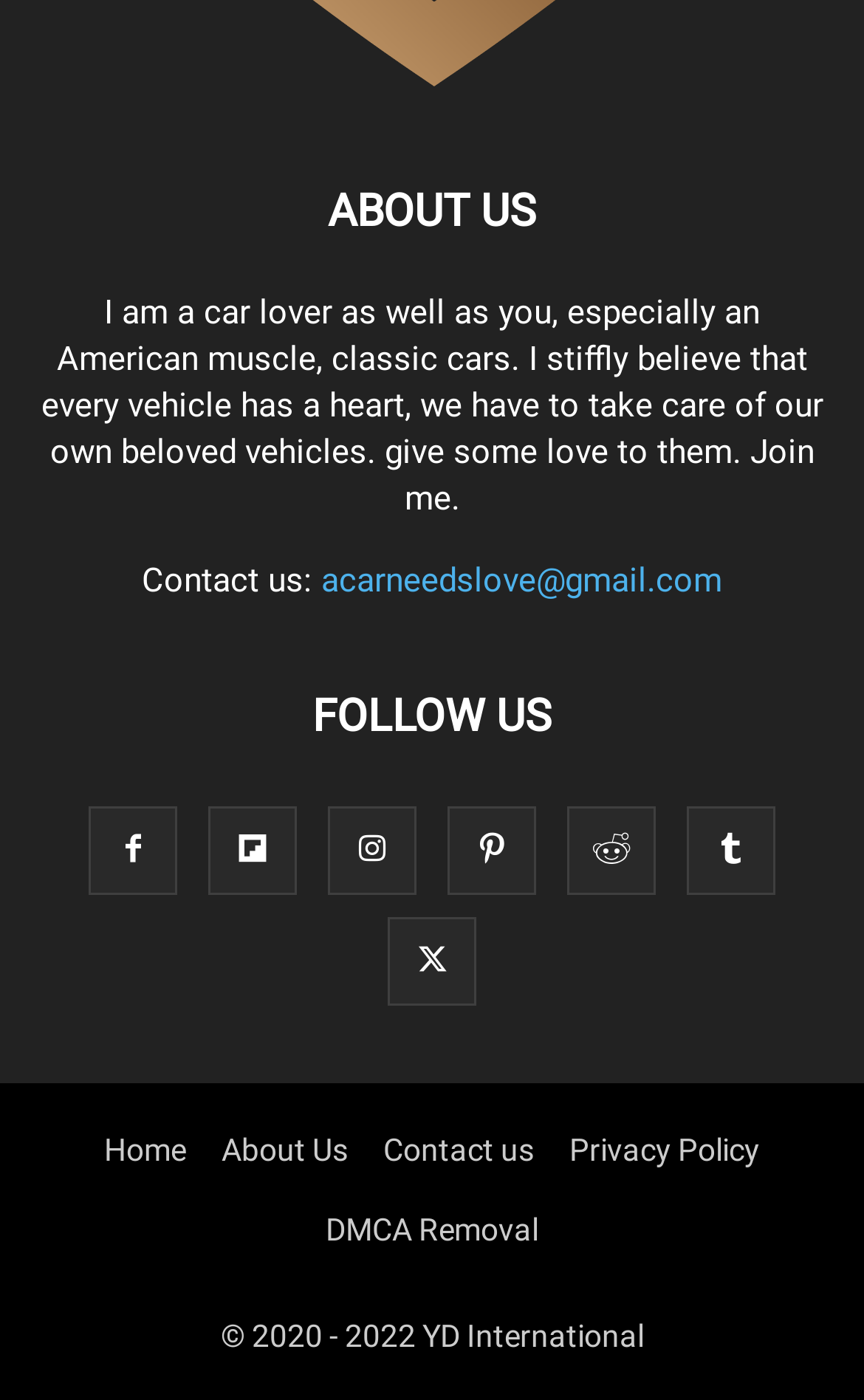Using the elements shown in the image, answer the question comprehensively: What is the purpose of the 'DMCA Removal' link?

The 'DMCA Removal' link is likely related to the Digital Millennium Copyright Act, which suggests that it is used for removing content that infringes on copyright laws.